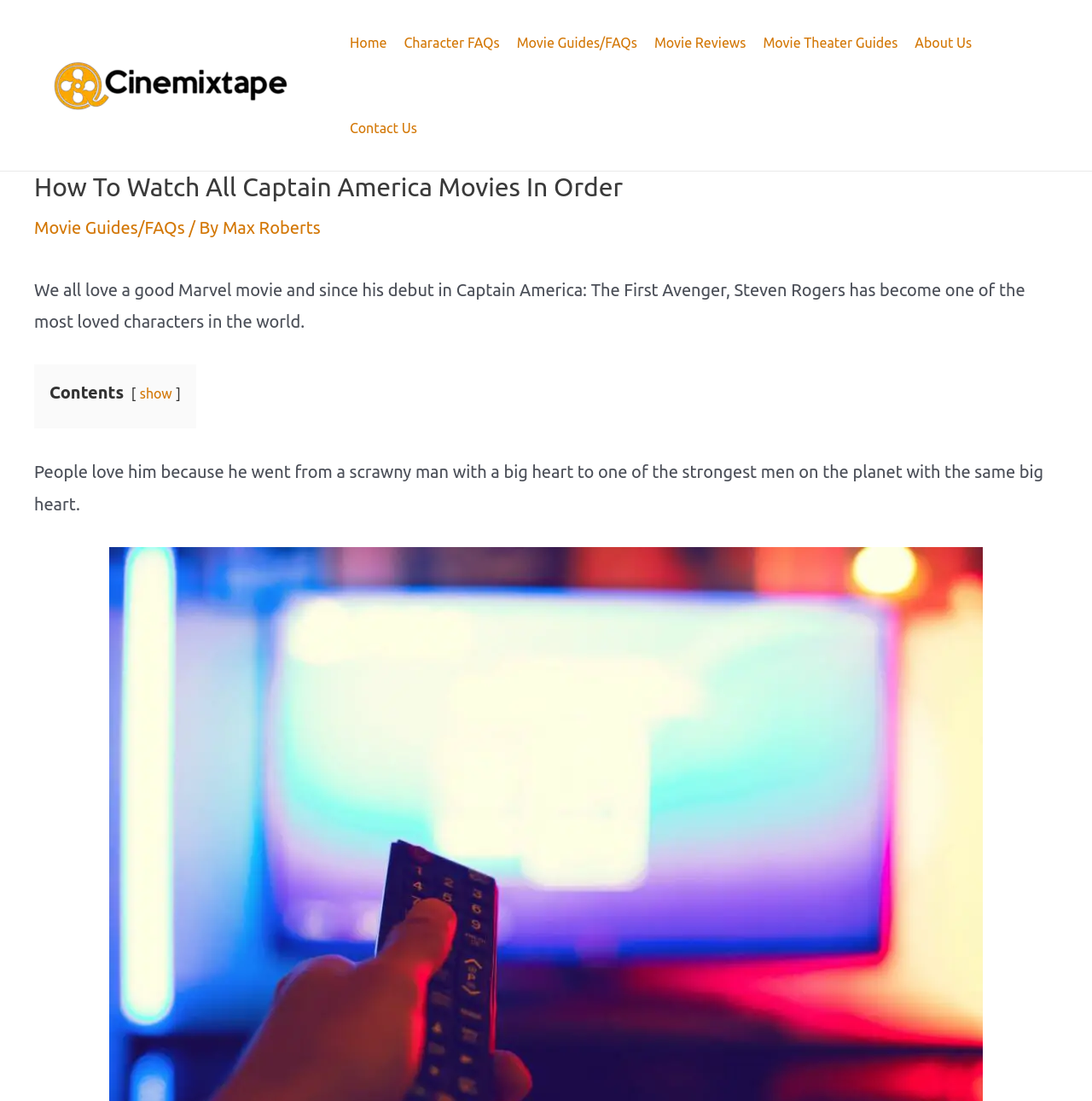Please specify the bounding box coordinates in the format (top-left x, top-left y, bottom-right x, bottom-right y), with values ranging from 0 to 1. Identify the bounding box for the UI component described as follows: Movie Reviews

[0.591, 0.0, 0.691, 0.078]